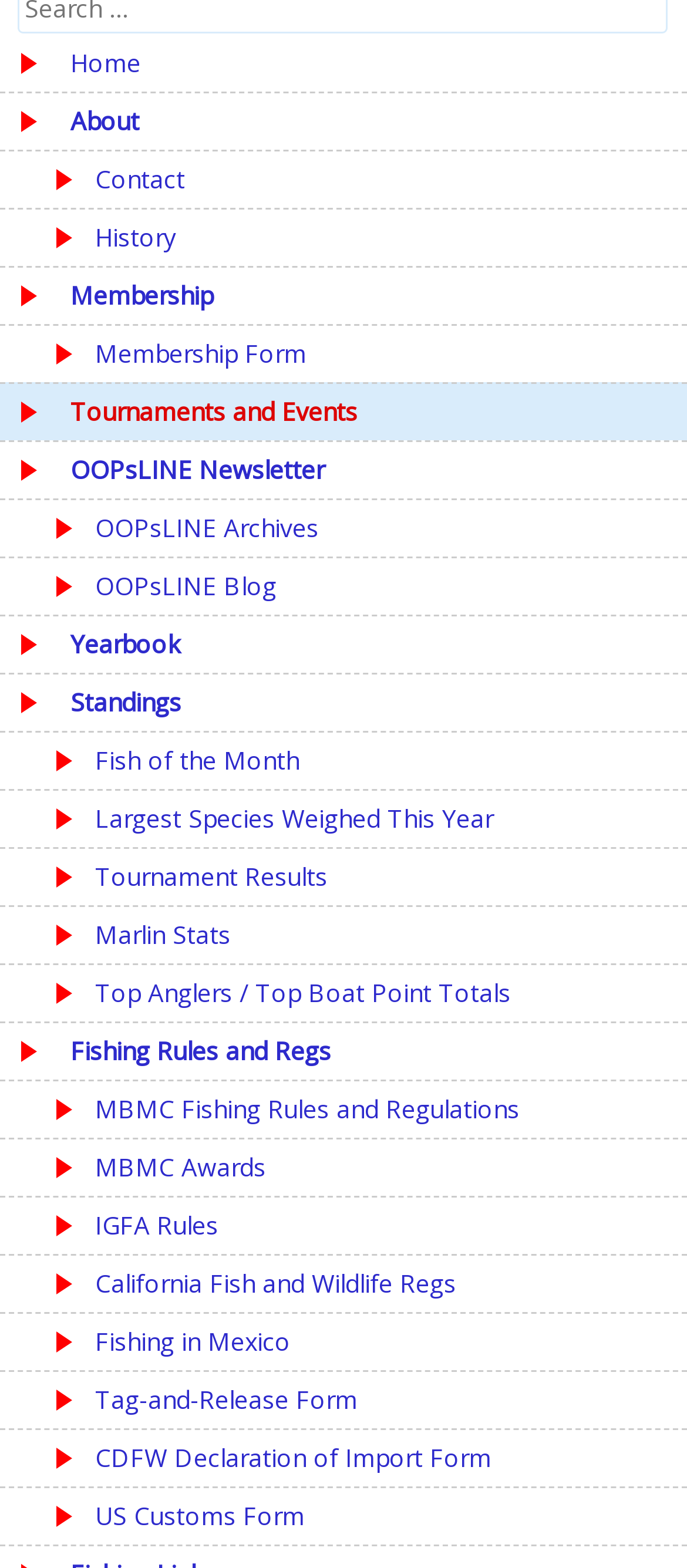Locate the bounding box coordinates of the area where you should click to accomplish the instruction: "view standings".

[0.103, 0.437, 0.264, 0.458]